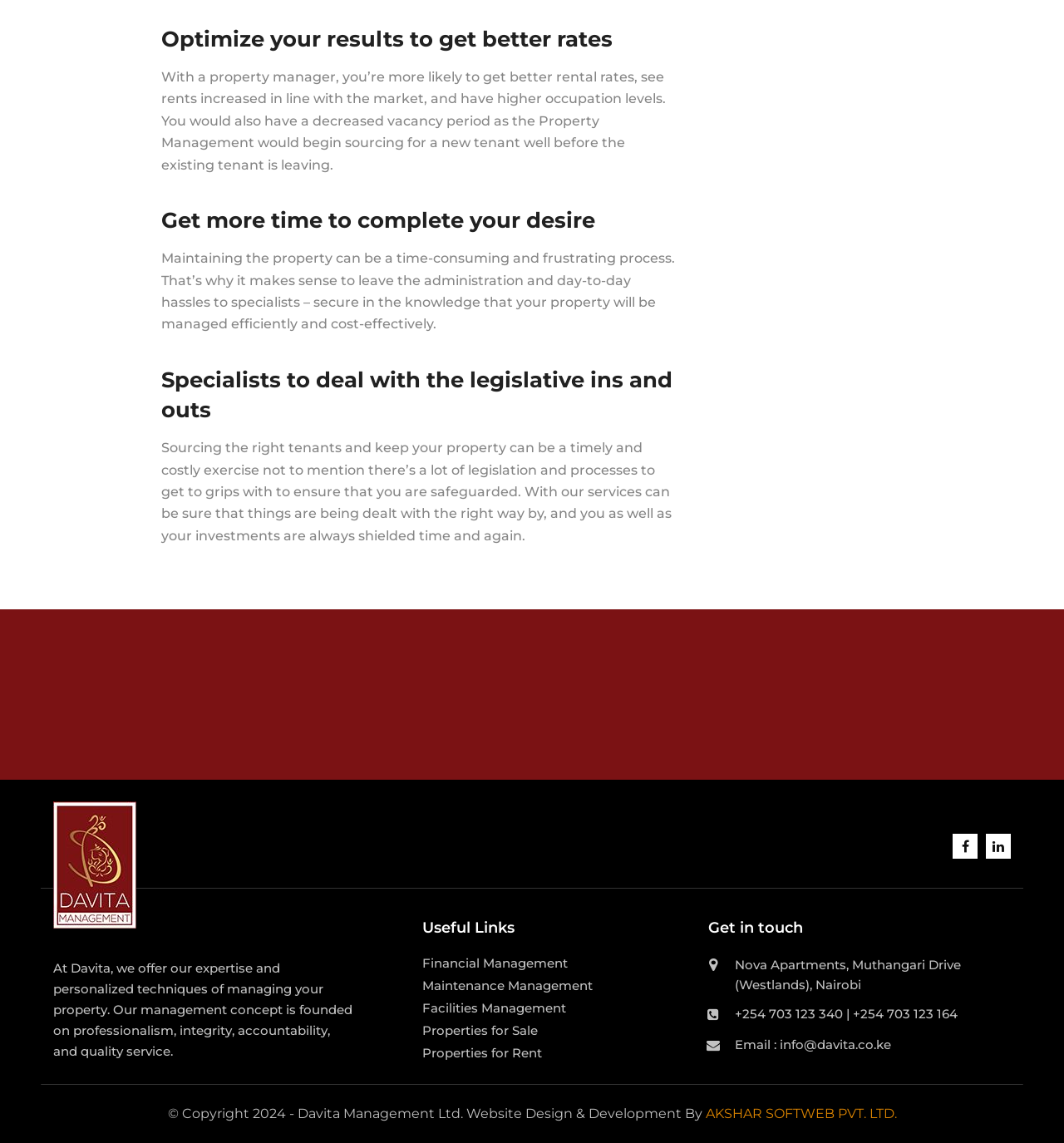Respond to the question below with a single word or phrase:
What is the purpose of the 'BOOK NOW' button?

Schedule a free consultation